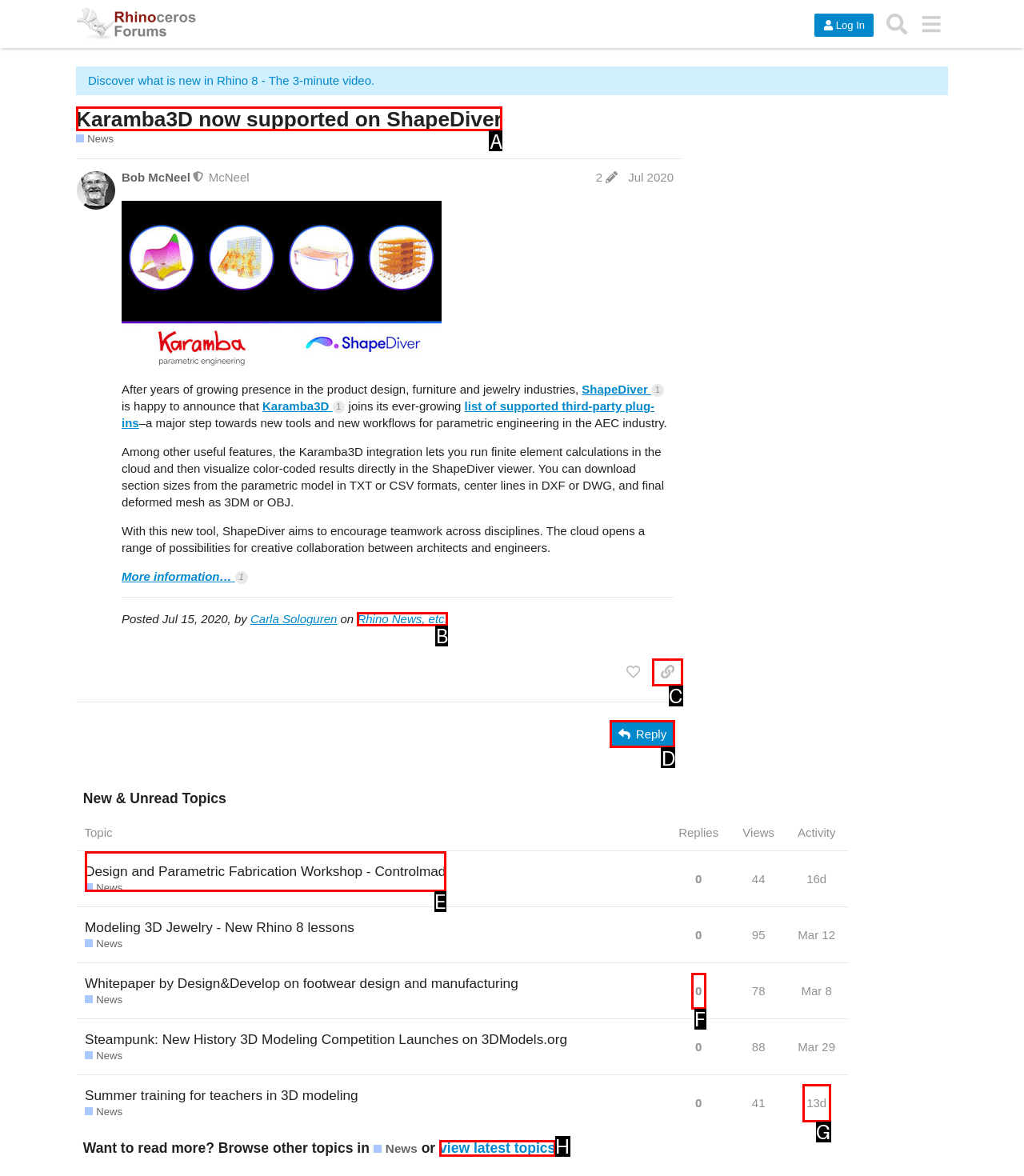Identify the HTML element that corresponds to the description: Karamba3D now supported on ShapeDiver Provide the letter of the correct option directly.

A